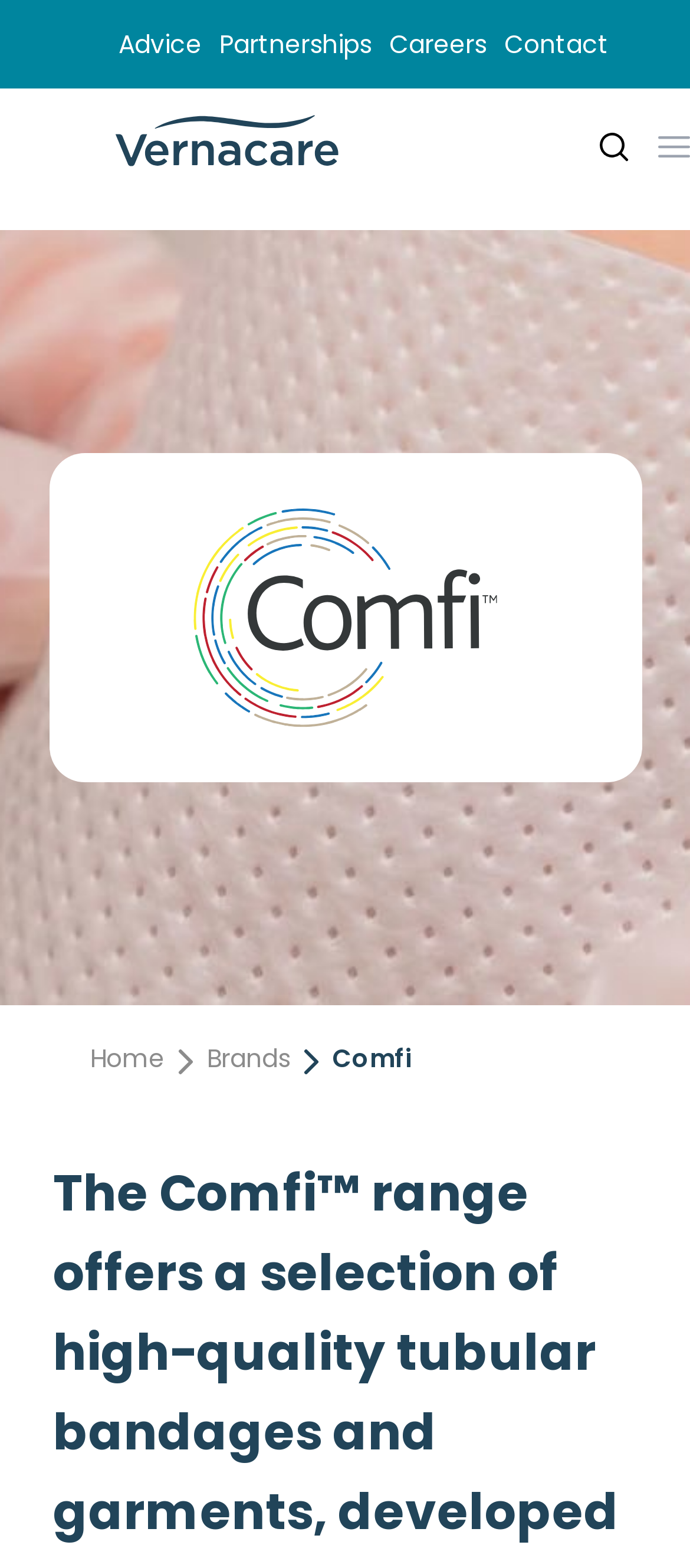Can you specify the bounding box coordinates of the area that needs to be clicked to fulfill the following instruction: "Click on the Advice link"?

[0.172, 0.016, 0.318, 0.04]